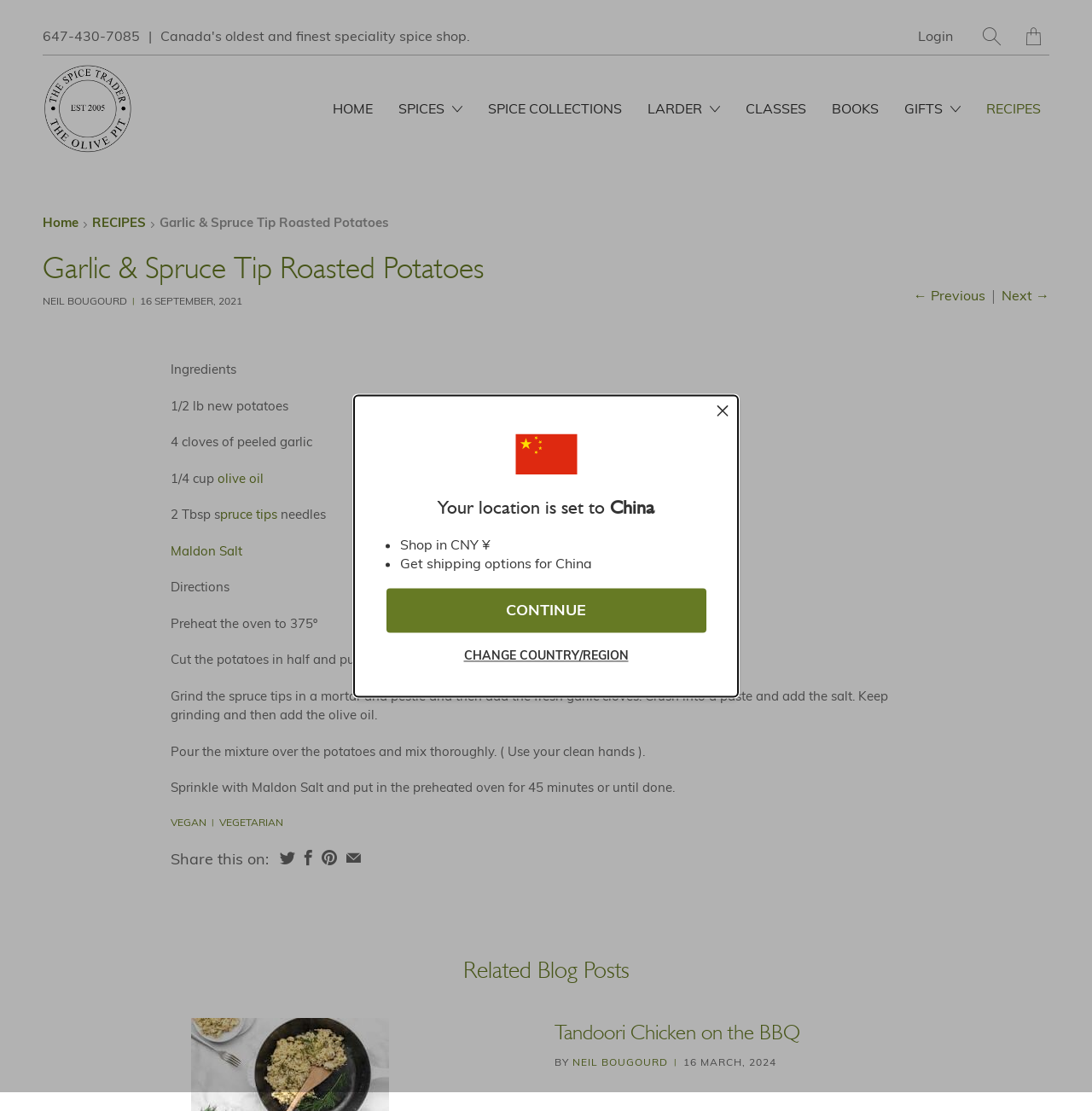Identify the bounding box for the element characterized by the following description: "Drinks & Cocktails".

[0.586, 0.469, 0.78, 0.51]